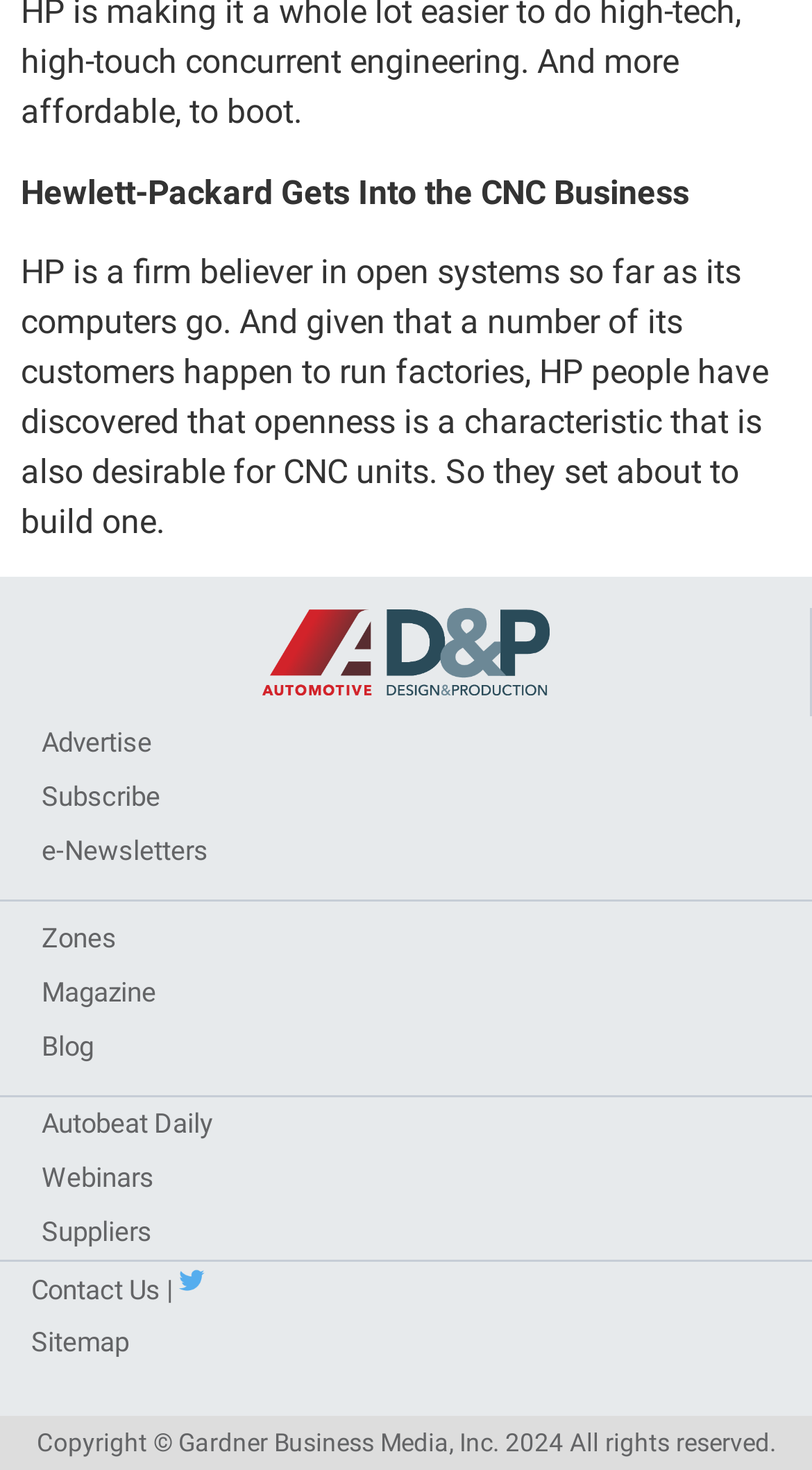Using the information in the image, give a detailed answer to the following question: Is the website related to computers?

The article mentions HP, which is a well-known computer company, and discusses their venture into CNC units. This suggests that the website is related to computers.